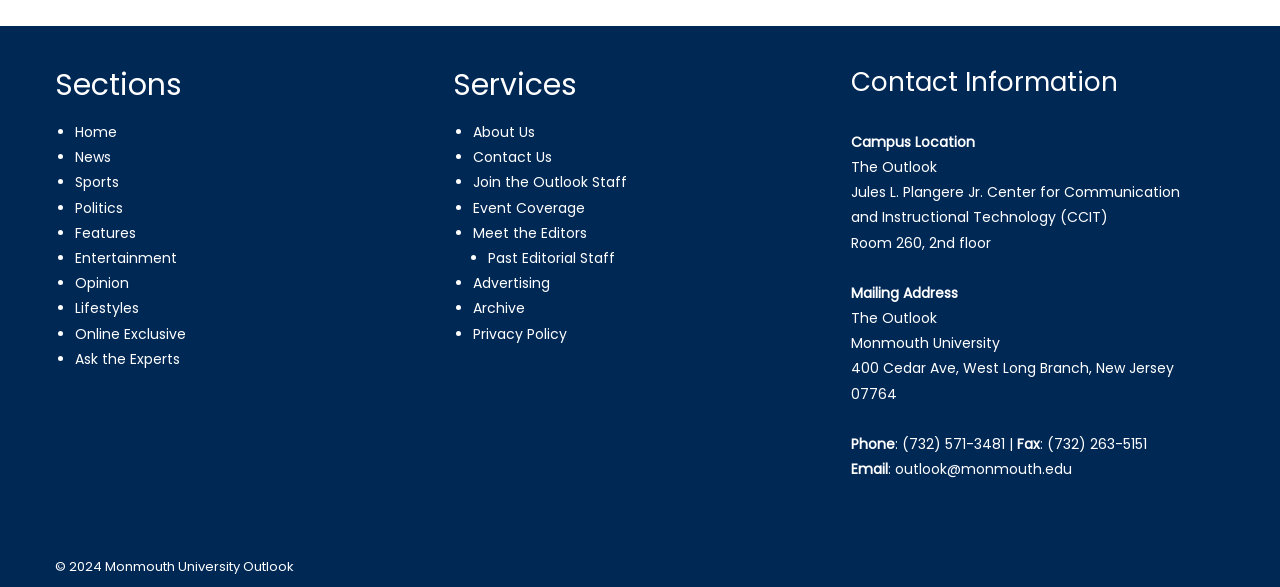Determine the bounding box coordinates of the element's region needed to click to follow the instruction: "Click on Contact Us". Provide these coordinates as four float numbers between 0 and 1, formatted as [left, top, right, bottom].

[0.37, 0.251, 0.431, 0.285]